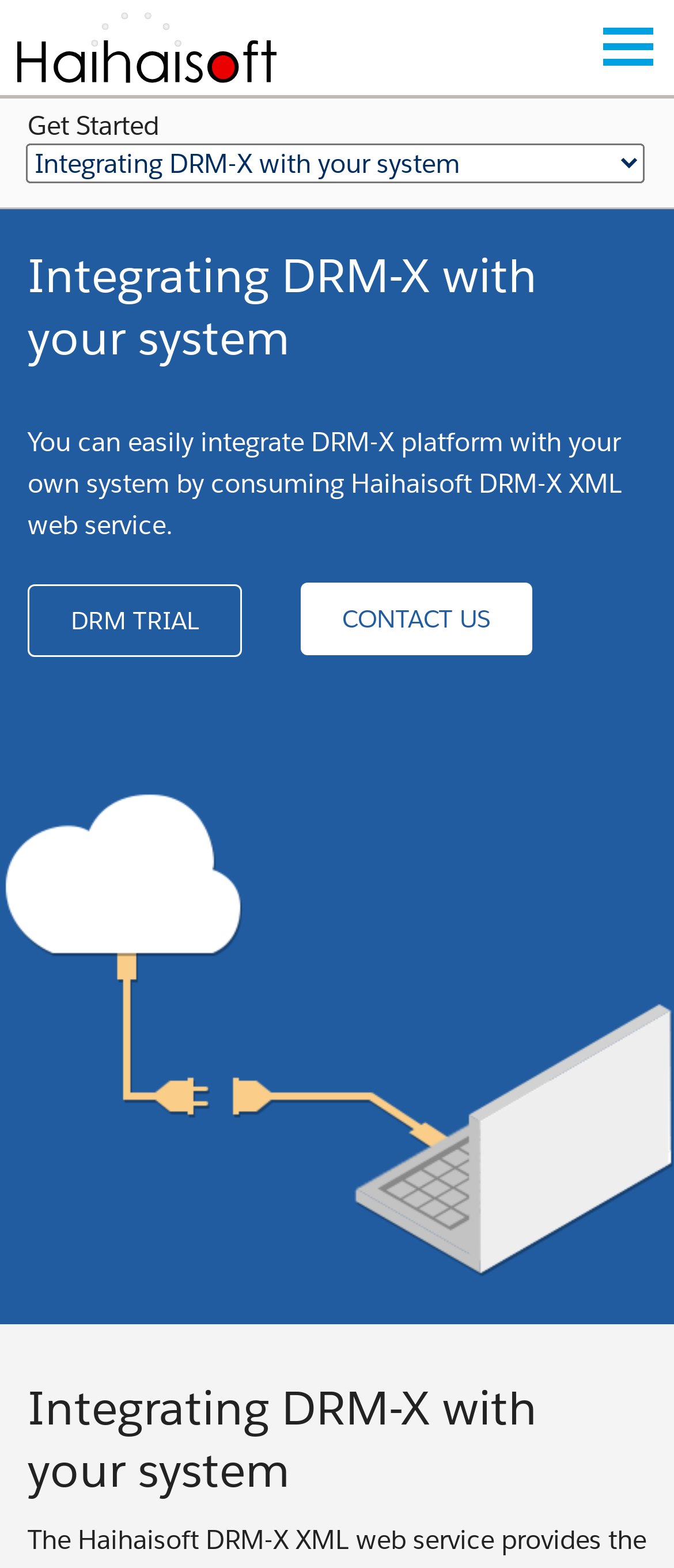Using a single word or phrase, answer the following question: 
What is the position of the 'Get Started' text?

Top left